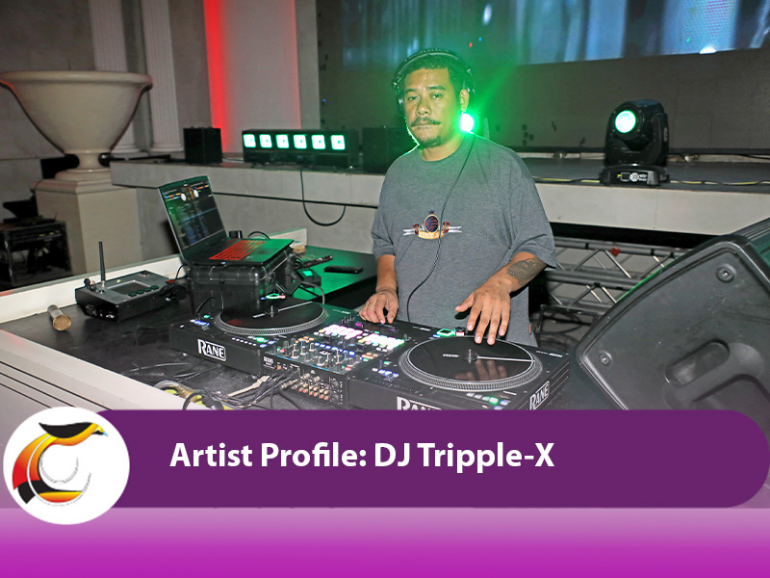Convey all the details present in the image.

This image features DJ Tripple-X, a prominent figure in the RNB and Hip-Hop music scene of Papua New Guinea (PNG). At just 32 years old, he has established himself as a leading DJ, headlining events at “The Gold Club,” a well-known venue in the country’s party capital. In the picture, he is seen engaging with his DJ equipment, demonstrating his skills and passion for music.

DJ Tripple-X’s journey began in 2008 when he worked as a construction laborer at Lamana Hotel. His talent was quickly recognized, leading him to train as a DJ and lighting operator under the mentorship of industry veterans like DJ KINZ. Over the years, he has collaborated with many influential artists, honing his craft to become a master DJ known for energizing performances that captivate audiences. 

The backdrop of the image, with dim lighting and vibrant green accents, reflects the dynamic atmosphere of live DJ performances, emphasizing Tripple-X's role in creating memorable nightlife experiences.